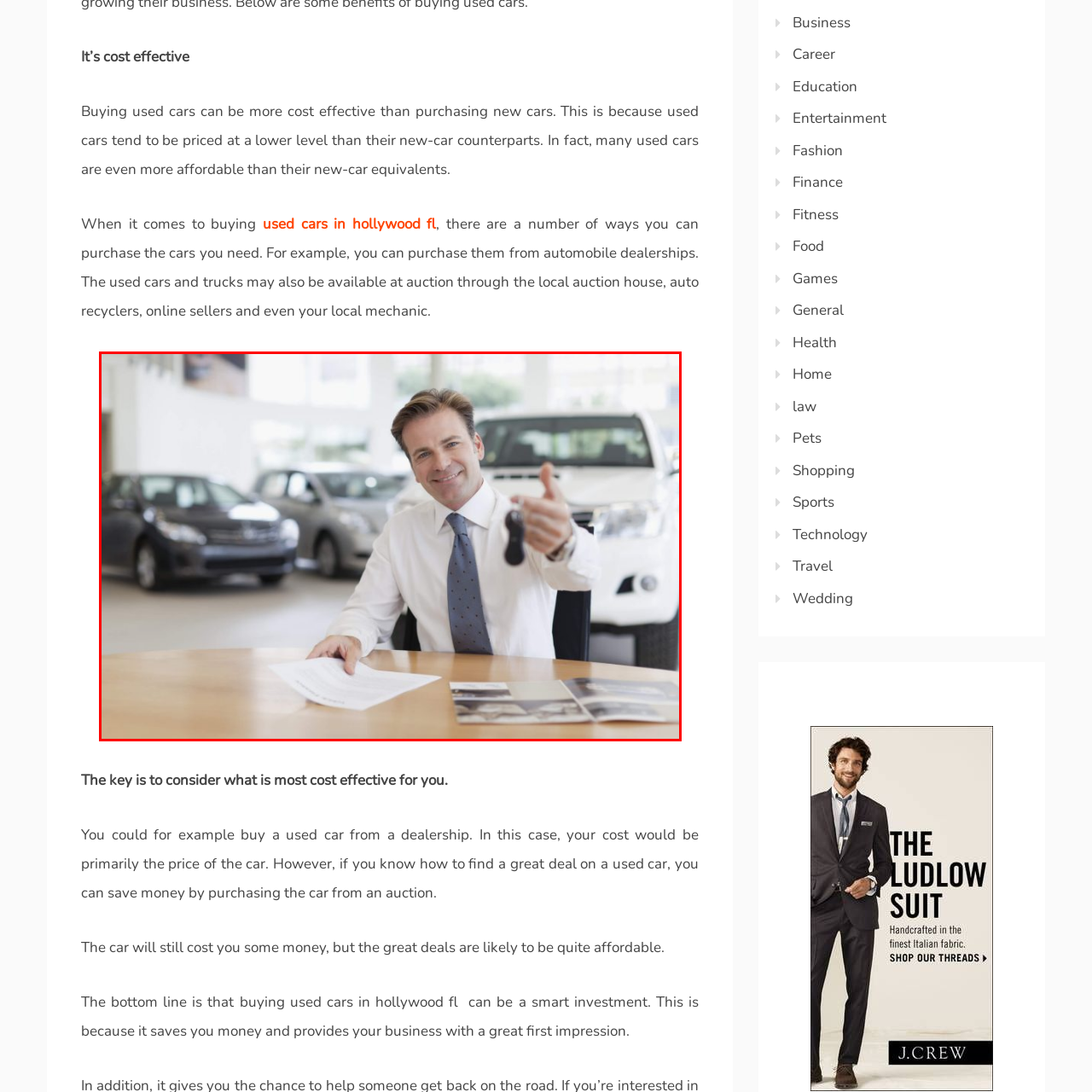What is the atmosphere of the dealership?
Focus on the section of the image inside the red bounding box and offer an in-depth answer to the question, utilizing the information visible in the image.

The atmosphere of the dealership is bright and inviting, which suggests that the dealership is committed to providing a welcoming and comfortable environment for its customers, making them feel at ease while making a purchase.